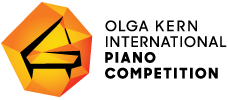Capture every detail in the image and describe it fully.

The image features the logo for the Olga Kern International Piano Competition (OKIPC). The design incorporates vibrant geometric shapes in shades of orange and red, symbolizing dynamism and artistry. Prominently displayed is a stylized piano, which serves as a central element, conveying the essence of the competition. The name "OLGA KERN INTERNATIONAL PIANO COMPETITION" is rendered in a modern typeface, emphasizing both professionalism and a contemporary spirit. This logo reflects the competition's dedication to promoting piano excellence on an international scale.